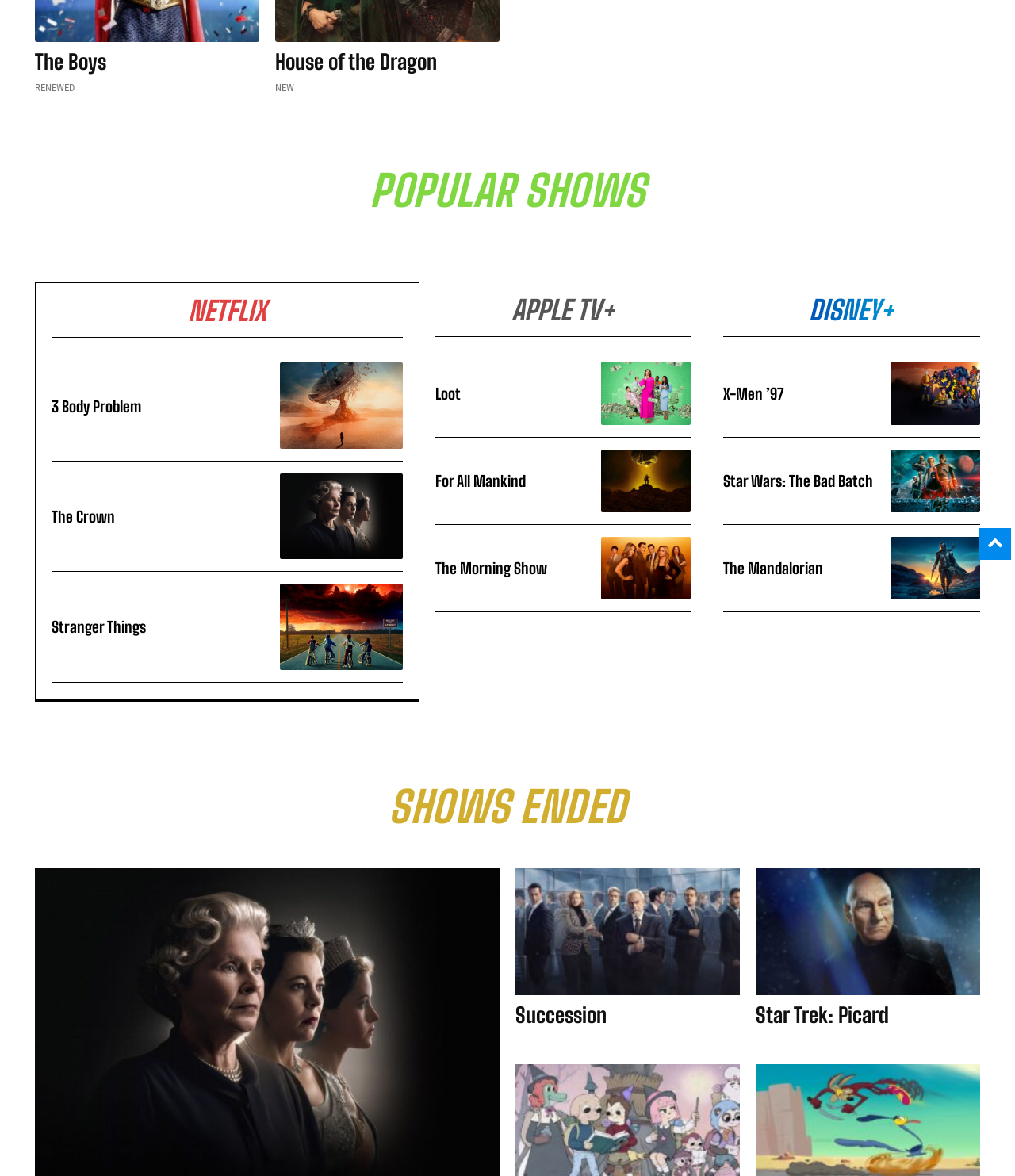Identify the bounding box coordinates for the UI element described as: "title="Star Trek: Picard"". The coordinates should be provided as four floats between 0 and 1: [left, top, right, bottom].

[0.745, 0.736, 0.966, 0.845]